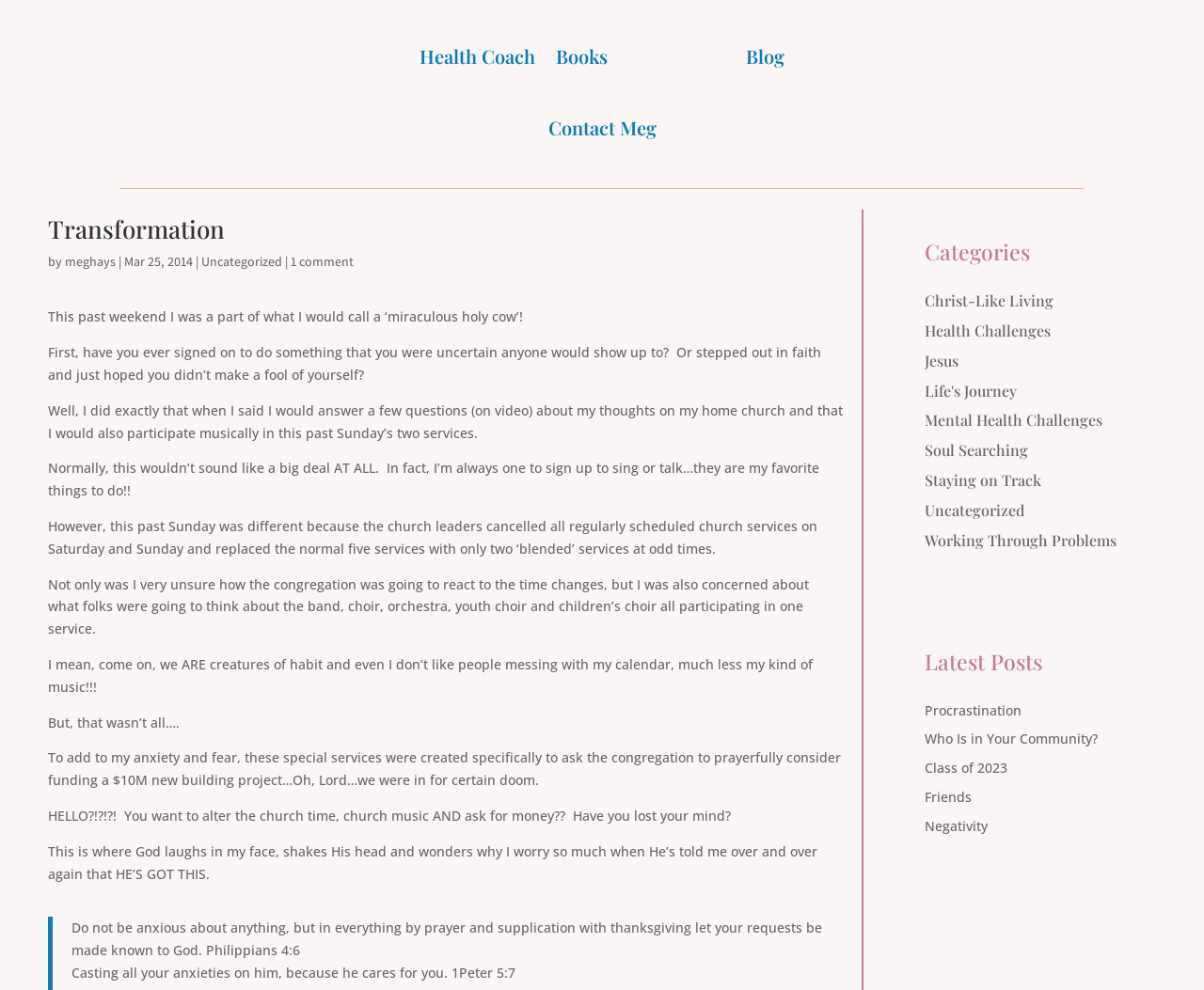What is the category of the blog post 'Procrastination'?
Please provide an in-depth and detailed response to the question.

The blog post 'Procrastination' is listed under 'Latest Posts', and when I look at the categories listed on the webpage, I see that 'Uncategorized' is one of the categories, which suggests that the blog post 'Procrastination' belongs to this category.